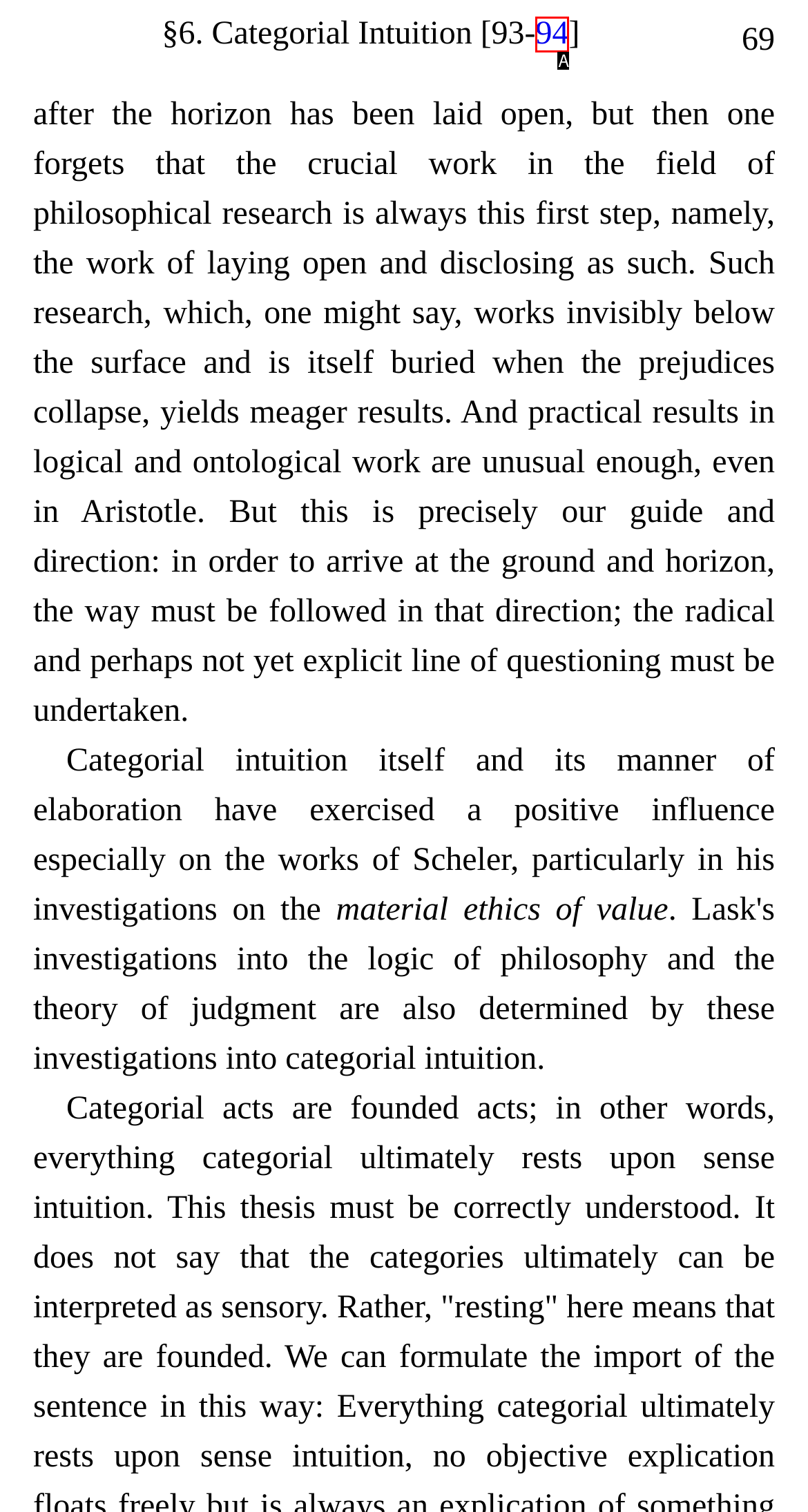Determine the HTML element that best aligns with the description: 94
Answer with the appropriate letter from the listed options.

A